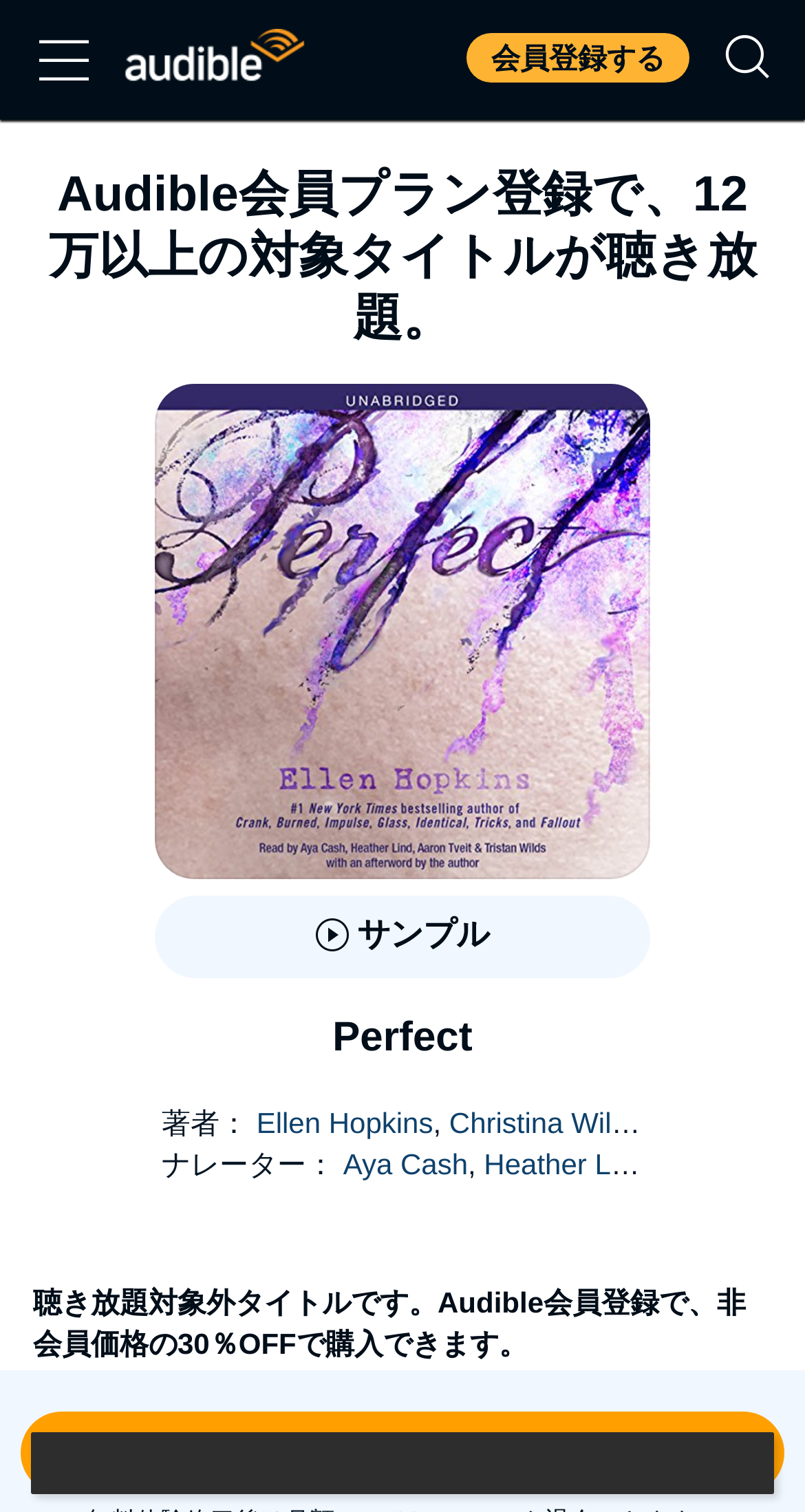Please specify the bounding box coordinates of the element that should be clicked to execute the given instruction: 'Search for audiobooks'. Ensure the coordinates are four float numbers between 0 and 1, expressed as [left, top, right, bottom].

[0.877, 0.011, 0.979, 0.066]